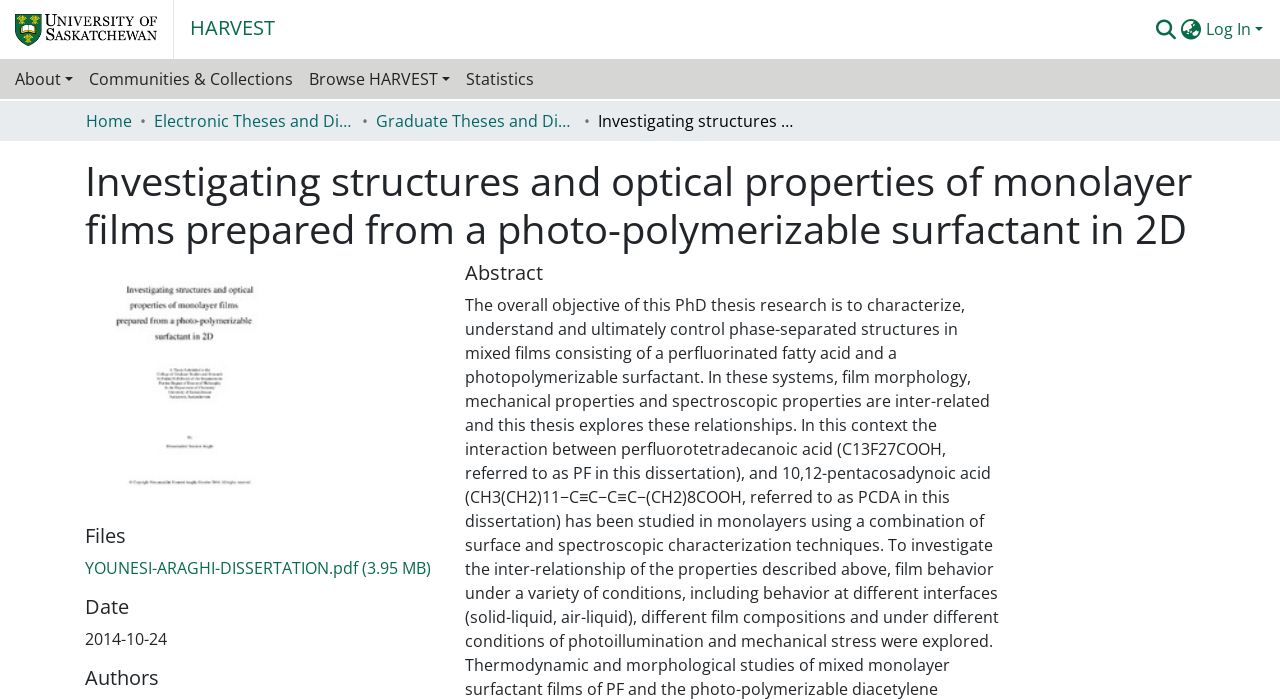Locate the bounding box coordinates of the area that needs to be clicked to fulfill the following instruction: "Search for a keyword". The coordinates should be in the format of four float numbers between 0 and 1, namely [left, top, right, bottom].

[0.898, 0.013, 0.921, 0.068]